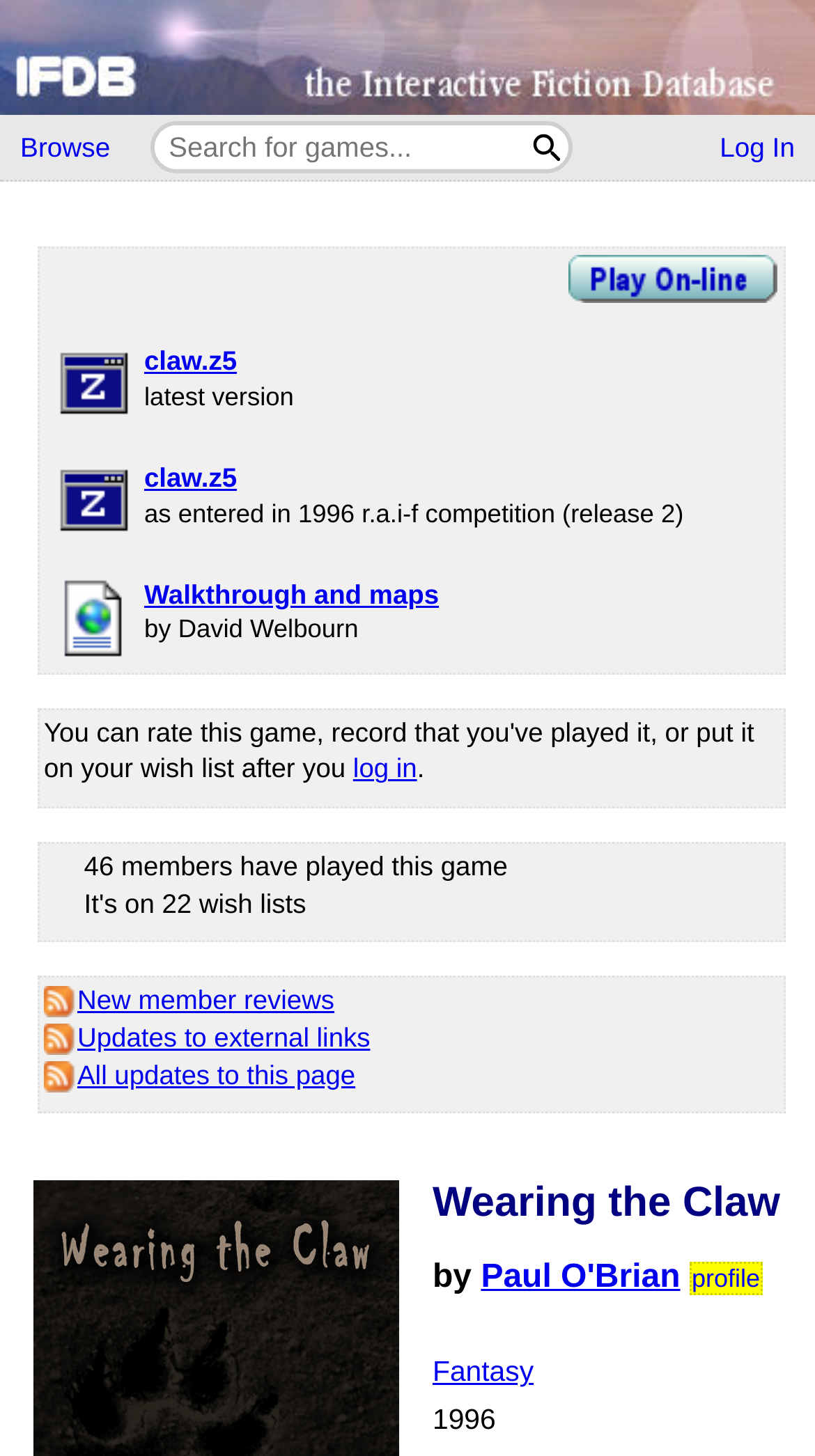Describe in detail what you see on the webpage.

This webpage is a game details page for "Wearing the Claw" on the Interactive Fiction Database (IFDB). At the top, there are navigation links to "Home", "Browse", and "Log In" on the left, and a search bar with a "Search" button on the right. 

Below the navigation bar, there is a table with game information. The game can be played directly in the browser using the Parchment interpreter, and there is a link to do so. The table also contains information about the game, including its latest version, competition release, and walkthrough and maps by David Welbourn. 

Further down, there are three more tables. The first table informs users that they can rate the game, record that they've played it, or put it on their wish list after logging in. The second table displays statistics about the game, including the number of members who have played it and the number of wish lists it's on. The third table lists updates to the page, including new member reviews and updates to external links.

At the very bottom of the page, there is a heading with the game title "Wearing the Claw", followed by the author's name, Paul O'Brian, and a link to his profile. There are also links to the game's genre, "Fantasy", and its release year, 1996.